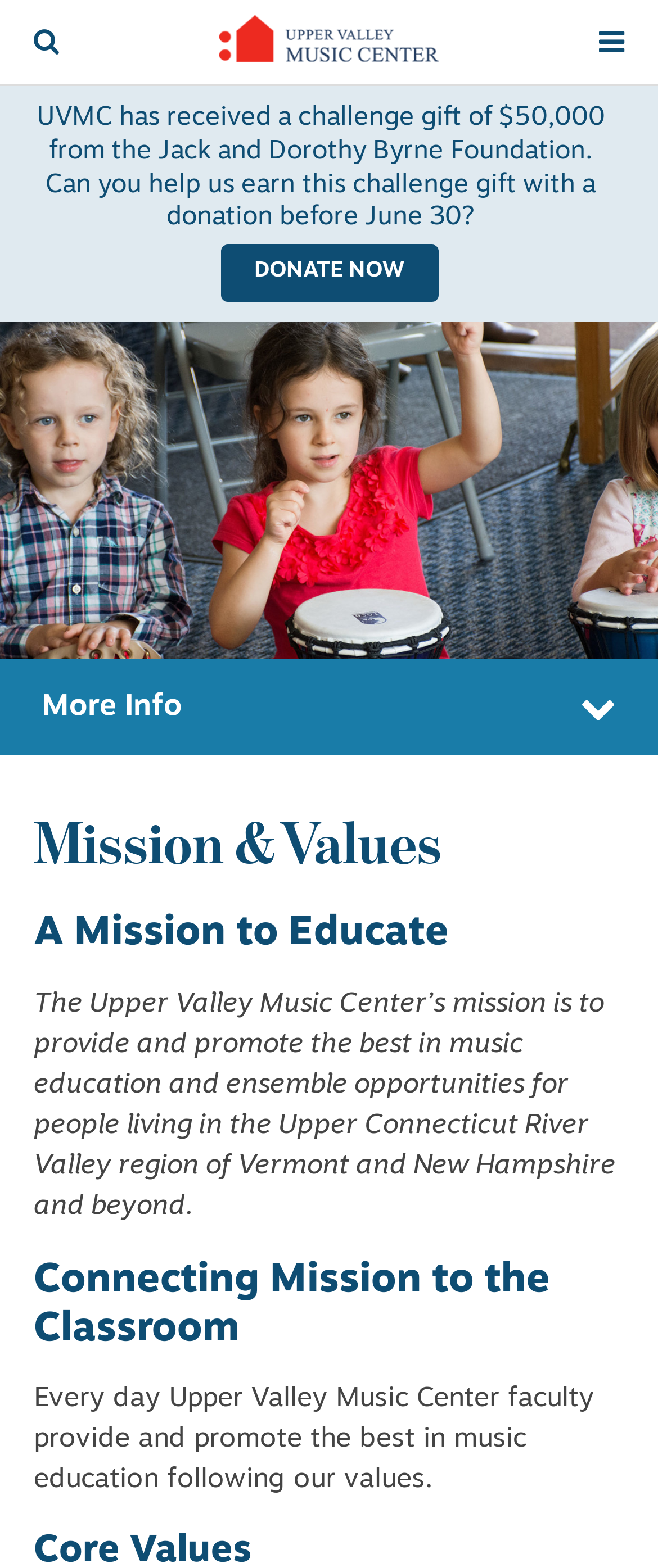What is the purpose of the 'DONATE NOW' button?
Using the image, give a concise answer in the form of a single word or short phrase.

To make a donation